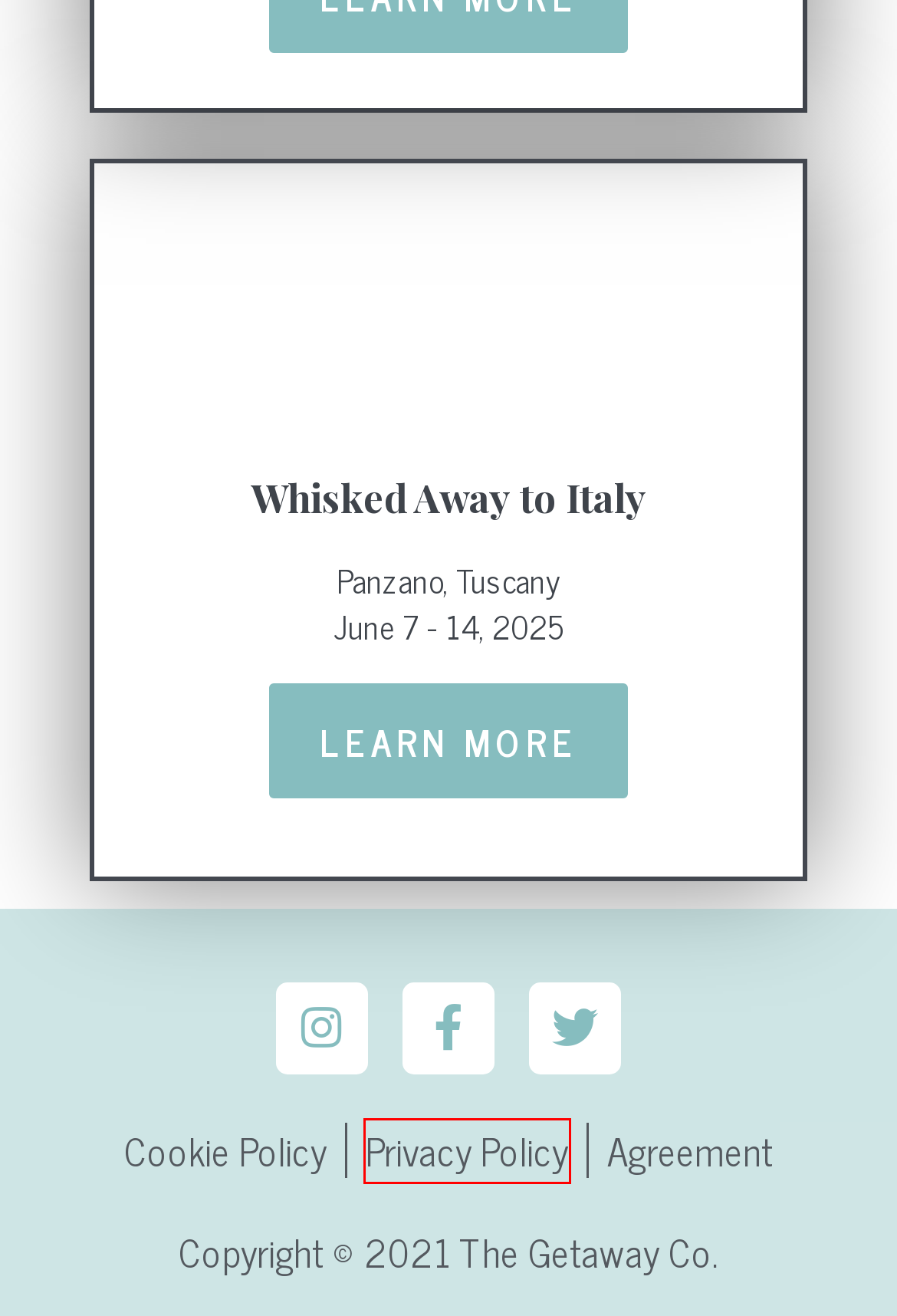You have a screenshot showing a webpage with a red bounding box highlighting an element. Choose the webpage description that best fits the new webpage after clicking the highlighted element. The descriptions are:
A. Whisked Away to Italy 2025 | The Getaway Co.
B. Live With Purpose Bali 2024 | The Getaway Co.
C. Plantspiration in Italy 2024 | The Getaway Co.
D. Privacy Policy | The Getaway Co.
E. Cookie Policy | The Getaway Co.
F. A Plantastic Adventure Croatia 2025 | The Getaway Co.
G. A Teia da Guia | Guia nacional oficial
H. Portugal Por Favor! 2025 | The Getaway Co.

D